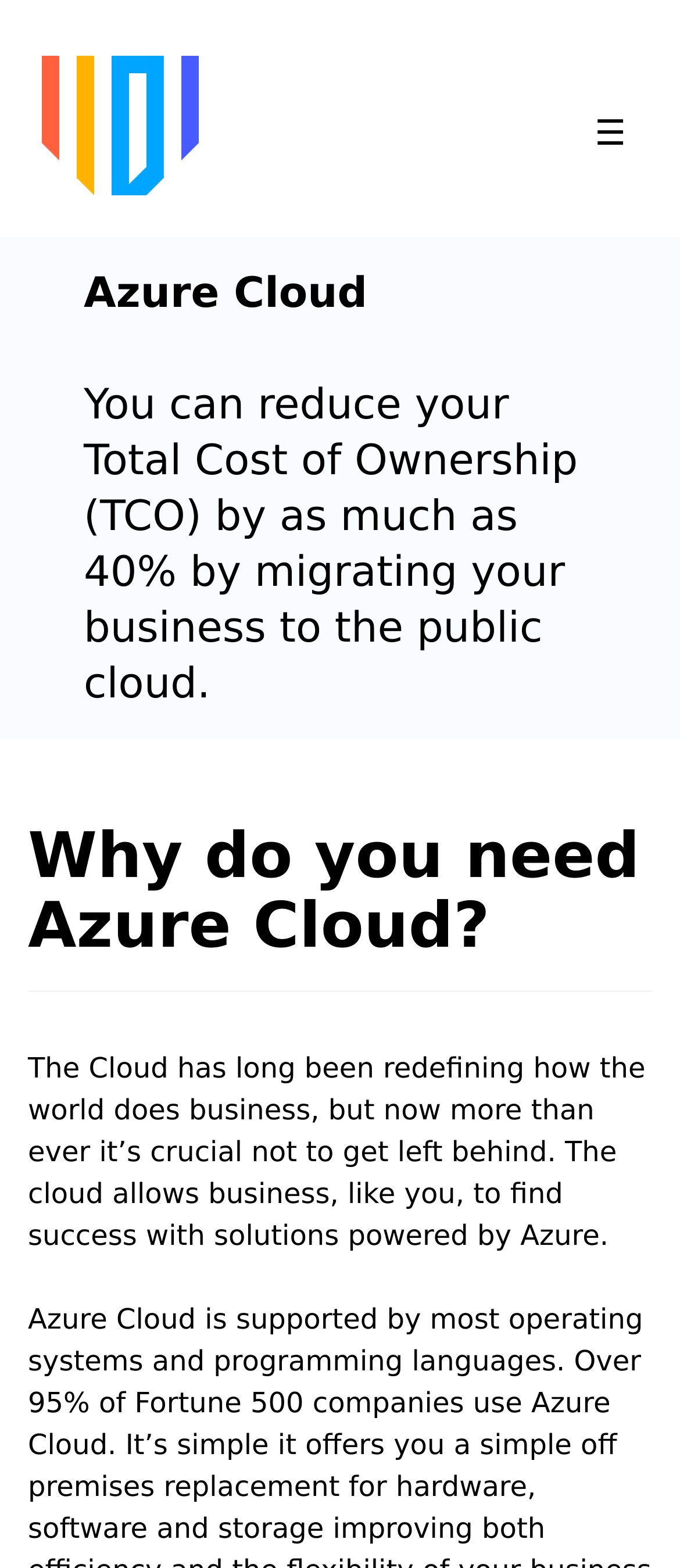Write an extensive caption that covers every aspect of the webpage.

The webpage is about Azure Cloud, with a prominent heading "Azure Cloud" located near the top center of the page. Below the heading, there is a paragraph of text that explains the benefits of migrating to the public cloud, stating that it can reduce Total Cost of Ownership (TCO) by up to 40%. 

On the top left side of the page, there are four buttons arranged vertically, labeled "Digital Essentials", "Digital Transformation", "About", and a link labeled "Contact". Above these buttons, there is a smaller link with no text, accompanied by a small image. 

On the top right side of the page, there is a button with a hamburger menu icon (☰). 

Further down the page, there is a section with a heading "Why do you need Azure Cloud?" followed by a horizontal separator line. Below the separator, there is a longer paragraph of text that discusses the importance of the cloud in today's business world and how Azure can help businesses find success.